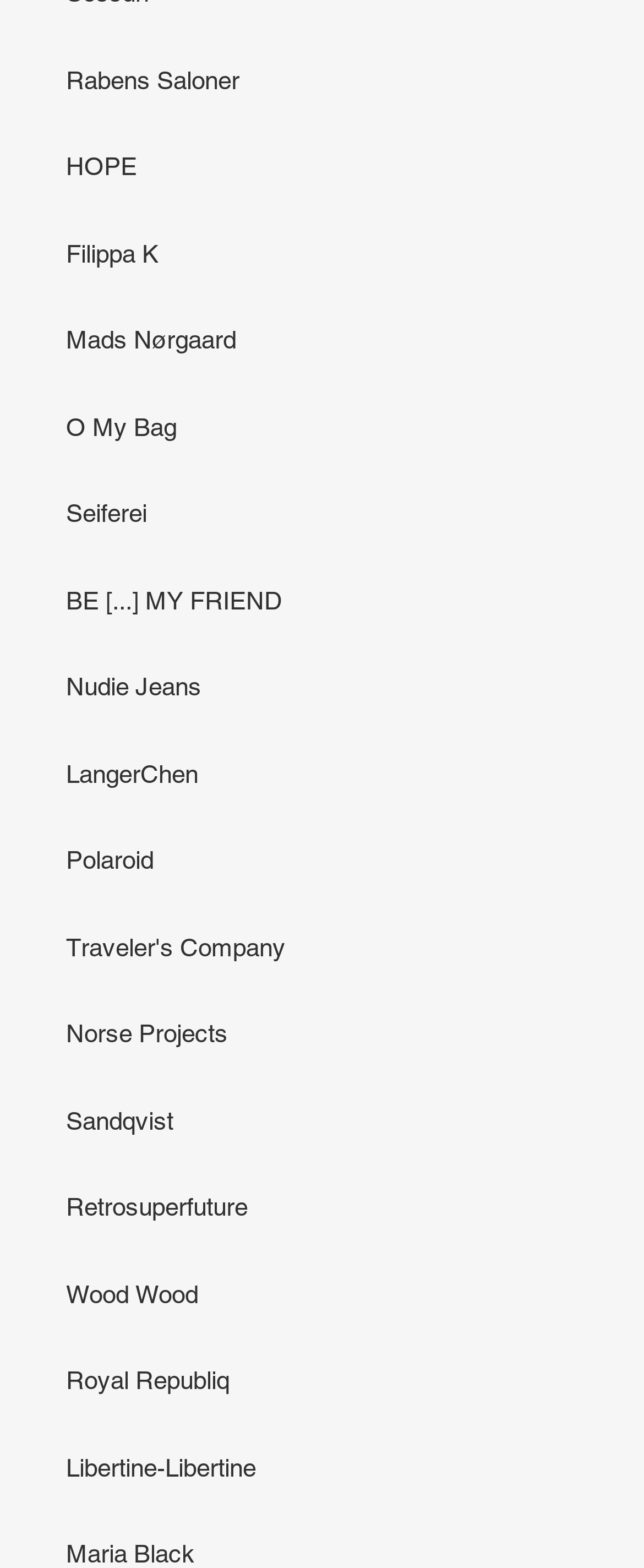How many brands are listed?
Using the image, answer in one word or phrase.

18